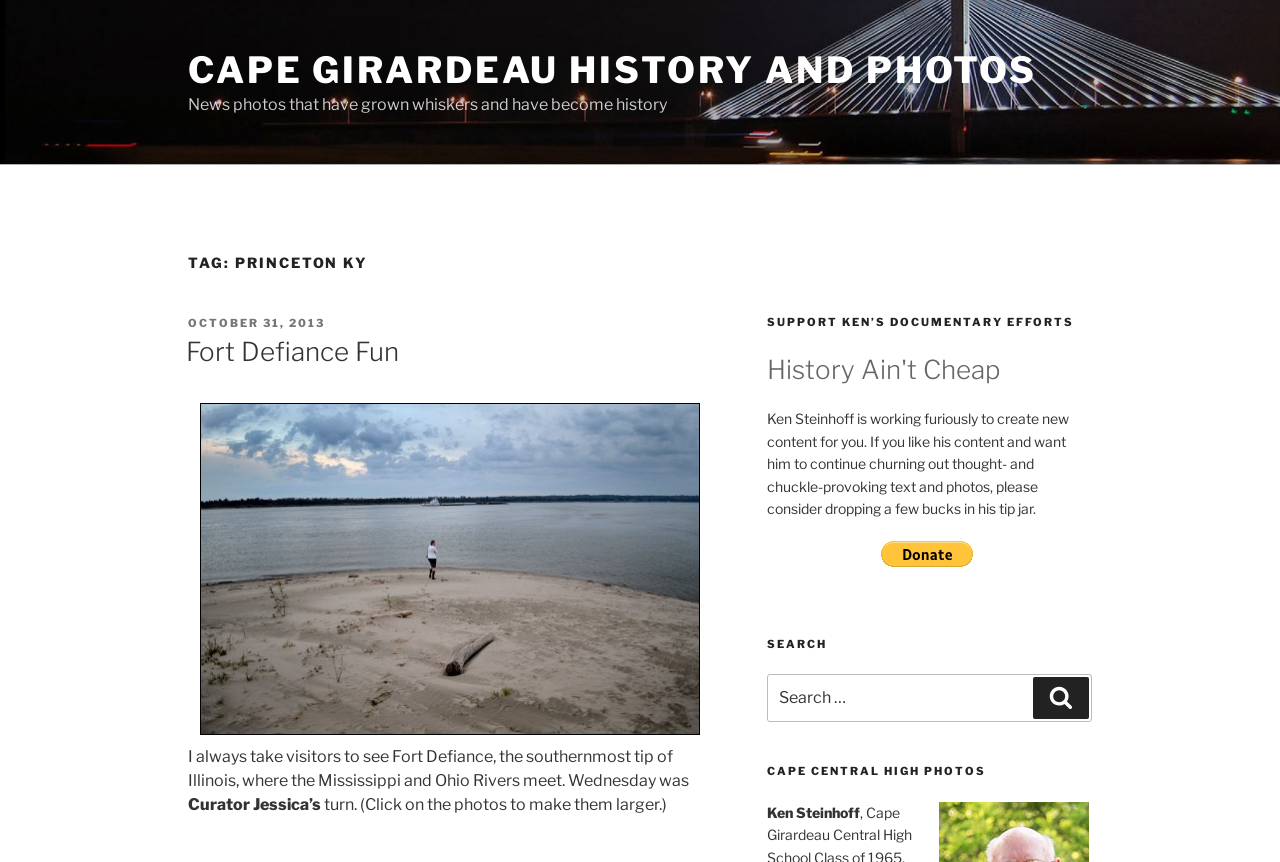What is the name of the high school mentioned?
Identify the answer in the screenshot and reply with a single word or phrase.

Cape Central High